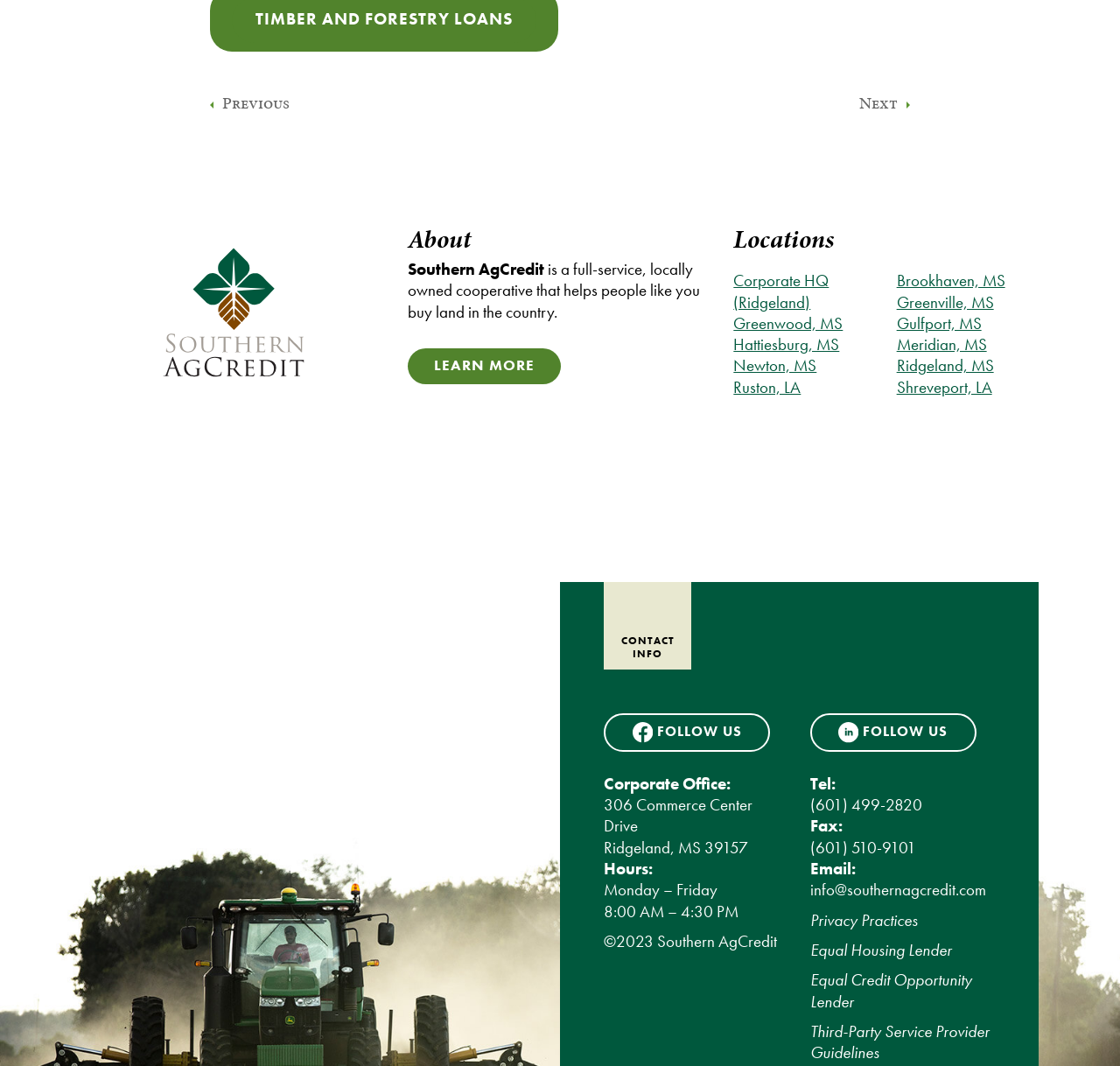Refer to the image and answer the question with as much detail as possible: What is the purpose of the cooperative?

The purpose of the cooperative can be found in the StaticText 'is a full-service, locally owned cooperative that helps people like you buy land in the country.' which is located below the heading 'About'.